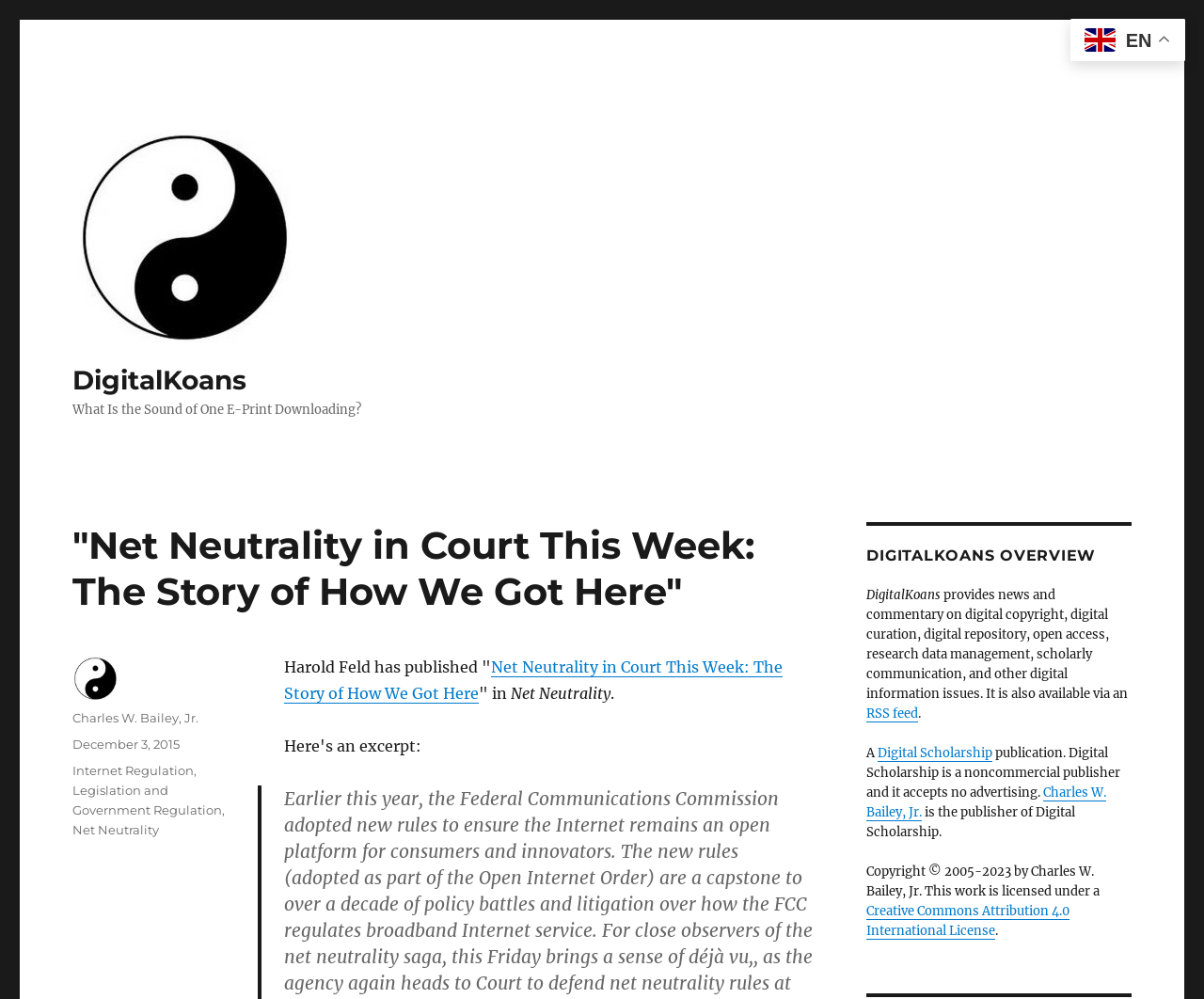Locate and extract the headline of this webpage.

"Net Neutrality in Court This Week: The Story of How We Got Here"